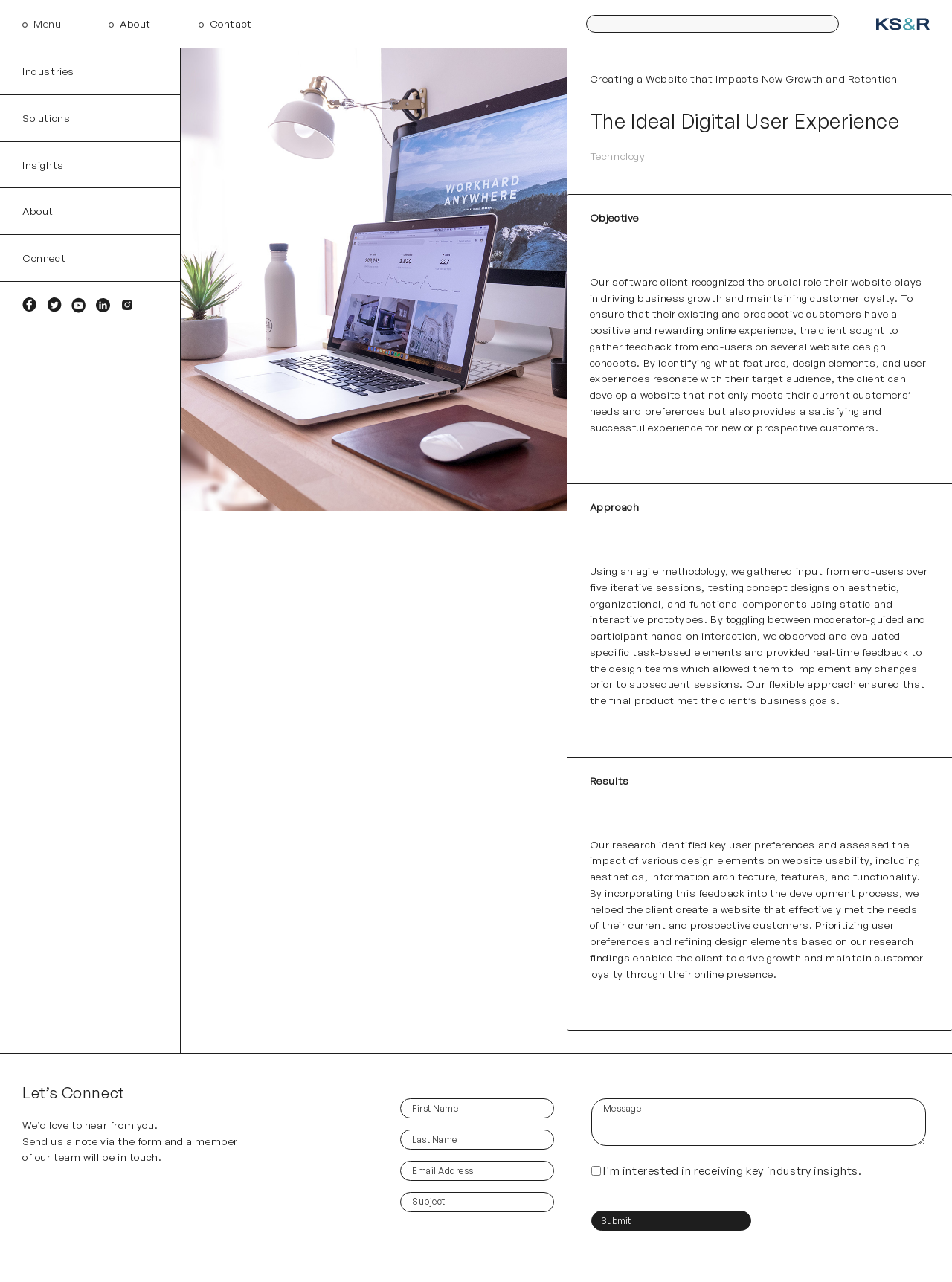Bounding box coordinates are specified in the format (top-left x, top-left y, bottom-right x, bottom-right y). All values are floating point numbers bounded between 0 and 1. Please provide the bounding box coordinate of the region this sentence describes: name="input_5" placeholder="Message"

[0.621, 0.857, 0.973, 0.894]